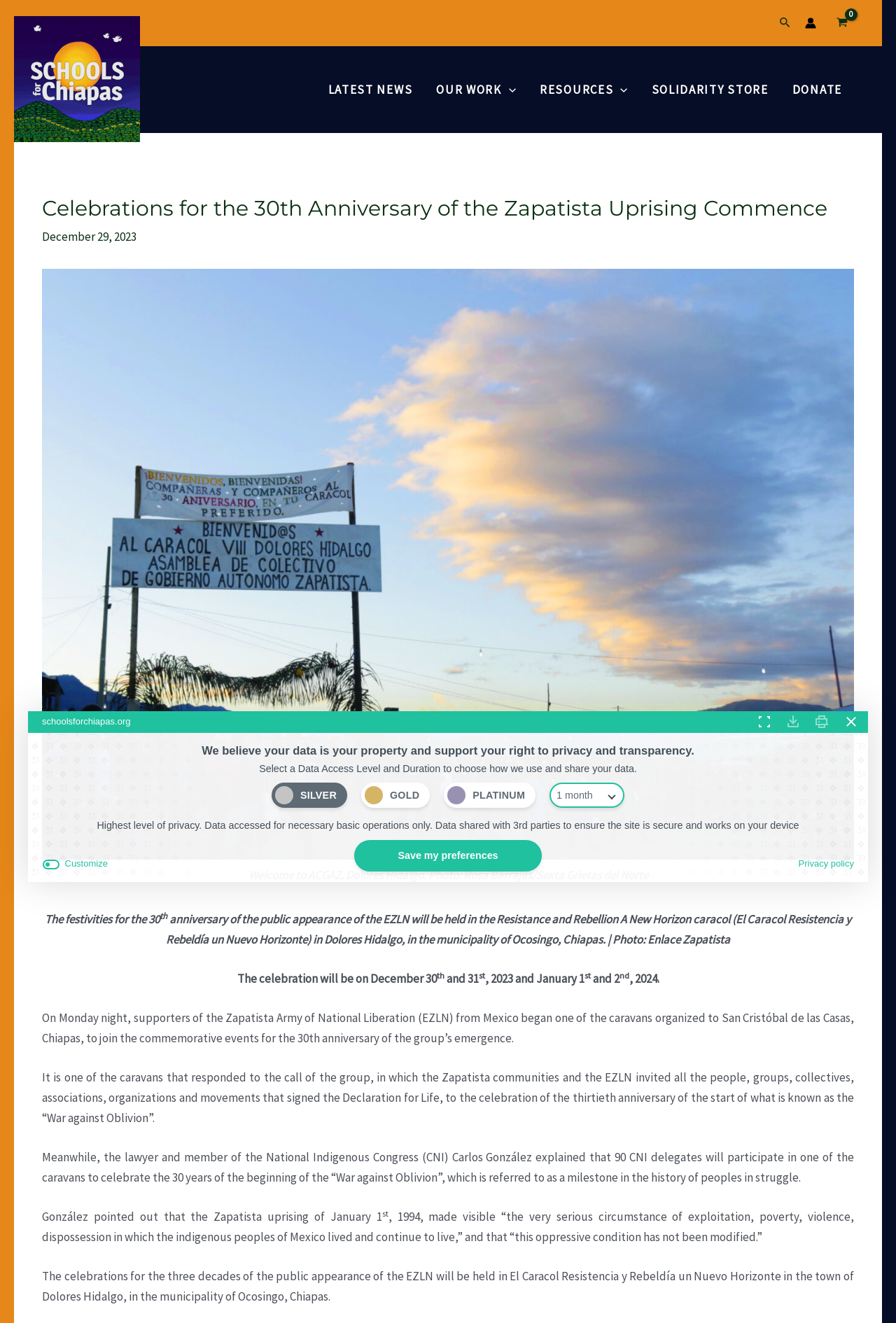What is the name of the lawyer mentioned in the article?
Can you give a detailed and elaborate answer to the question?

I found the answer by reading the main article on the webpage, which mentions the lawyer Carlos González, a member of the National Indigenous Congress (CNI).